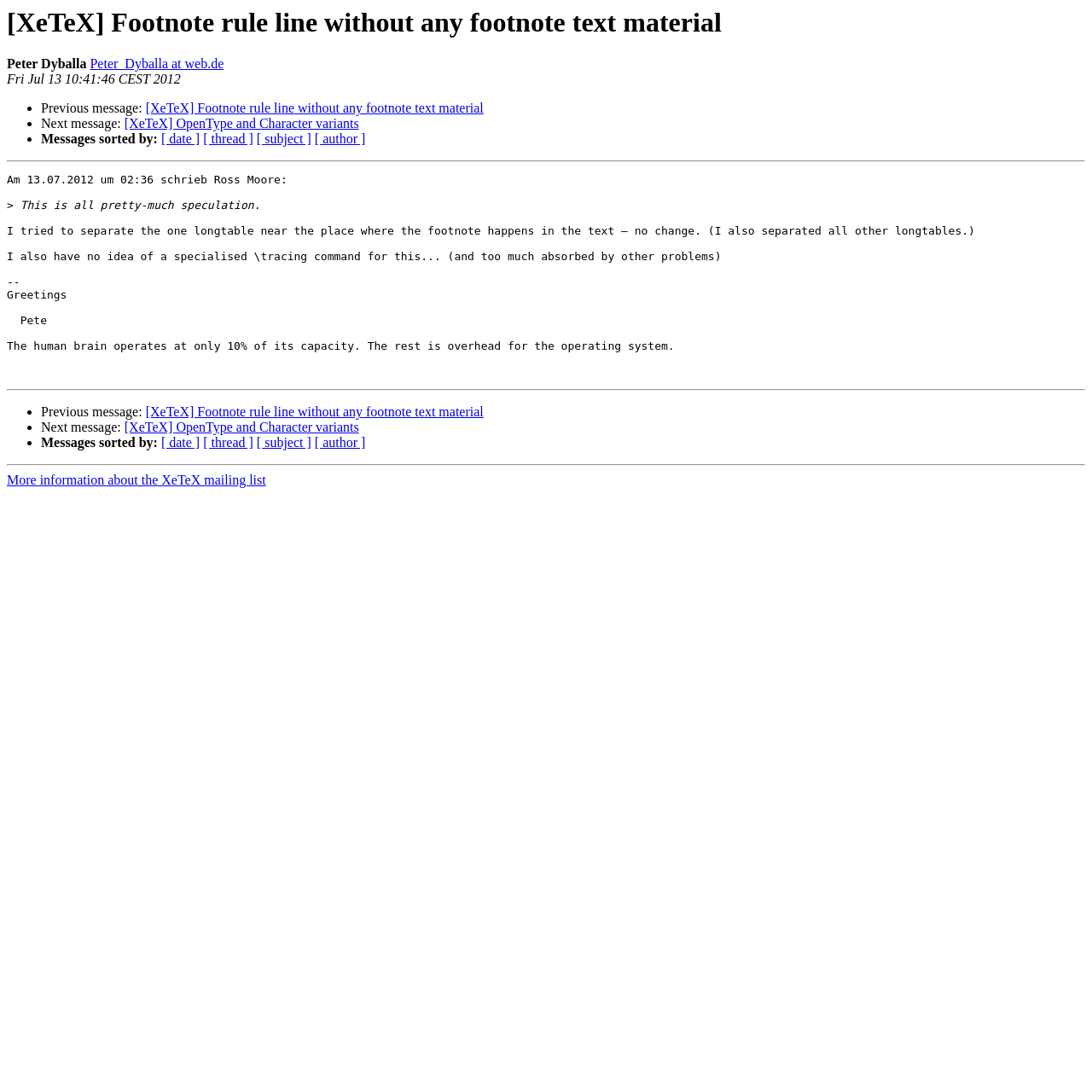Please specify the bounding box coordinates of the clickable region necessary for completing the following instruction: "View next message". The coordinates must consist of four float numbers between 0 and 1, i.e., [left, top, right, bottom].

[0.114, 0.107, 0.329, 0.12]